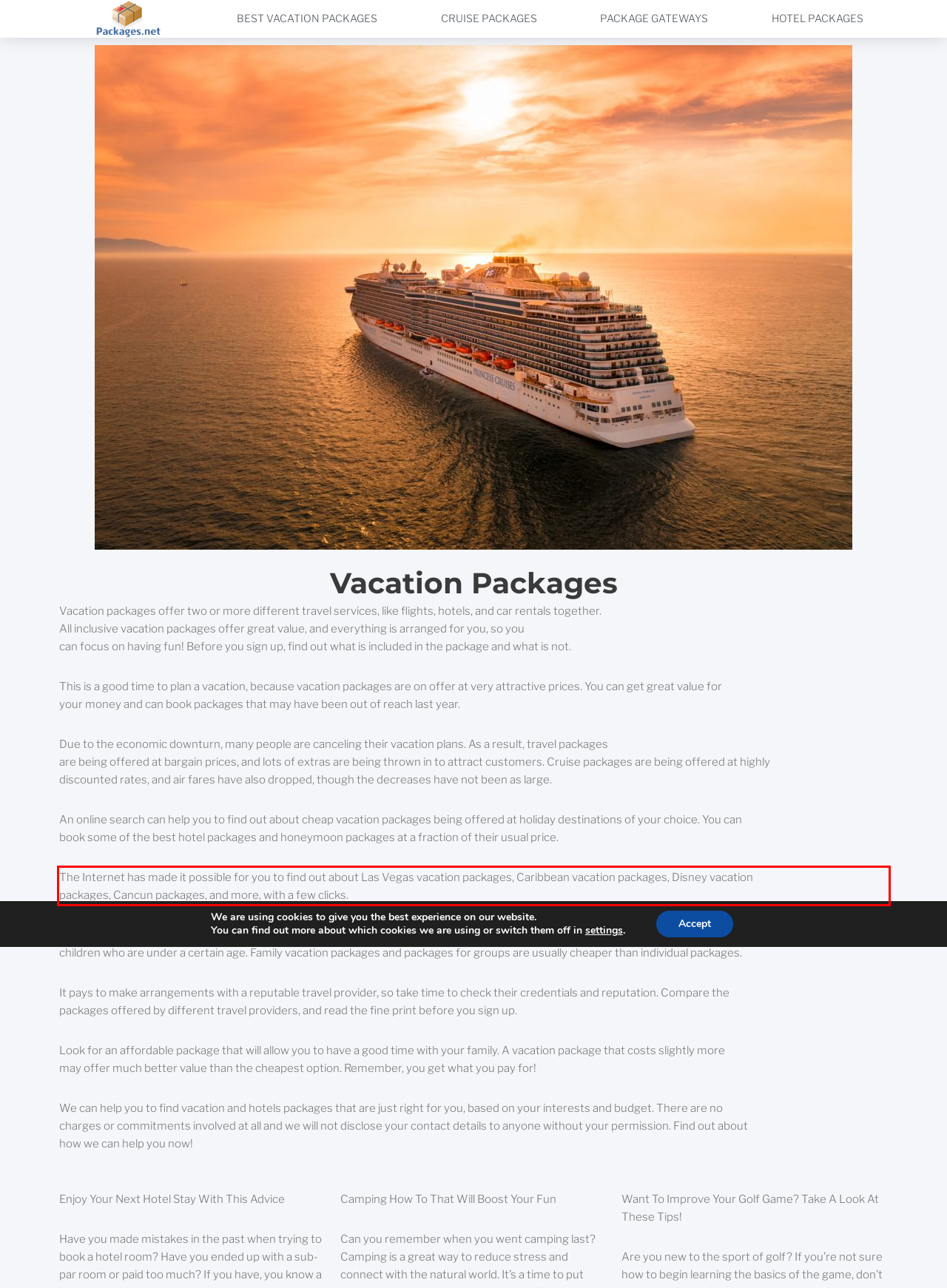Extract and provide the text found inside the red rectangle in the screenshot of the webpage.

The Internet has made it possible for you to find out about Las Vegas vacation packages, Caribbean vacation packages, Disney vacation packages, Cancun packages, and more, with a few clicks.